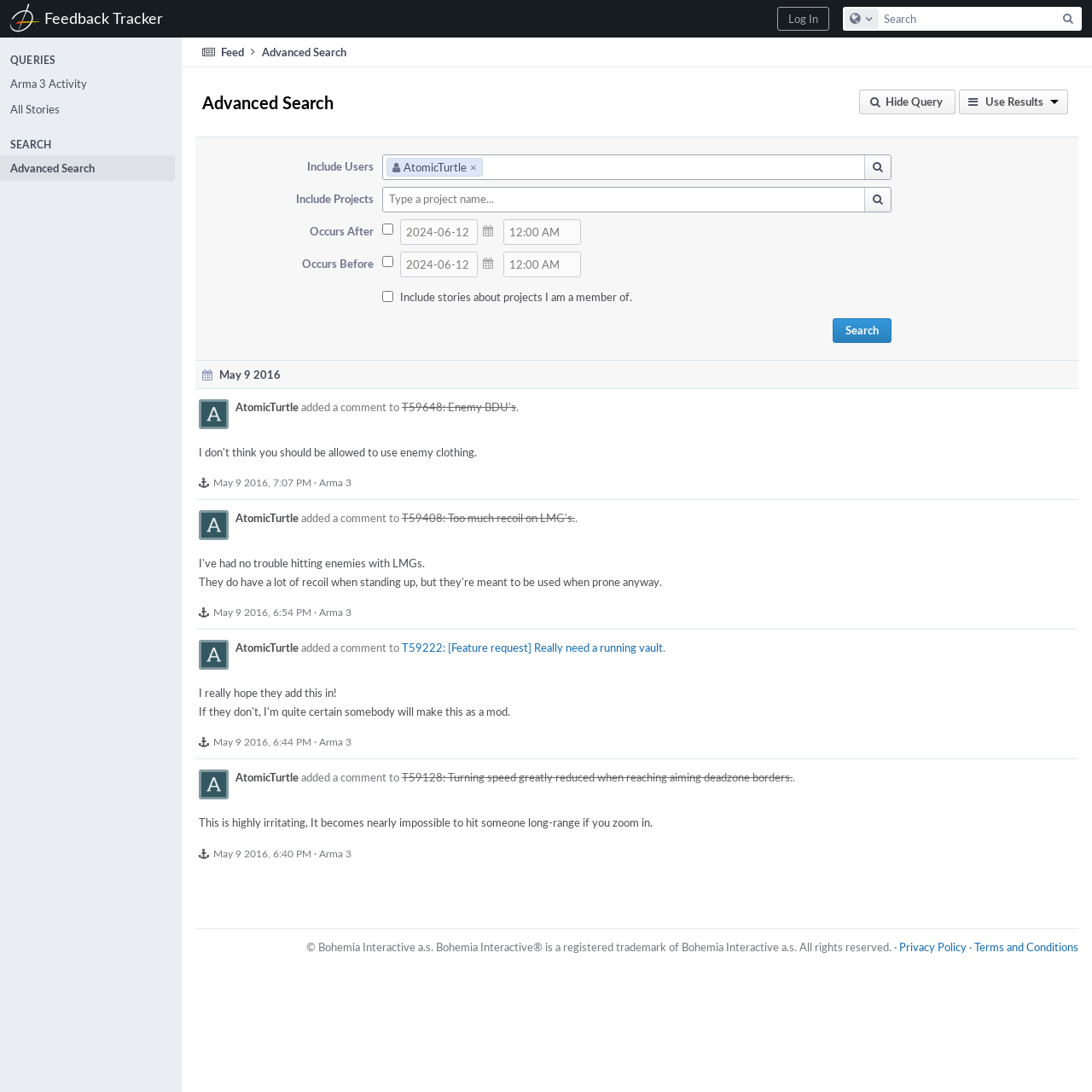Locate the bounding box of the UI element with the following description: "input value="2024-06-12" name="rangeEnd_d" value="2024-06-12"".

[0.366, 0.23, 0.438, 0.254]